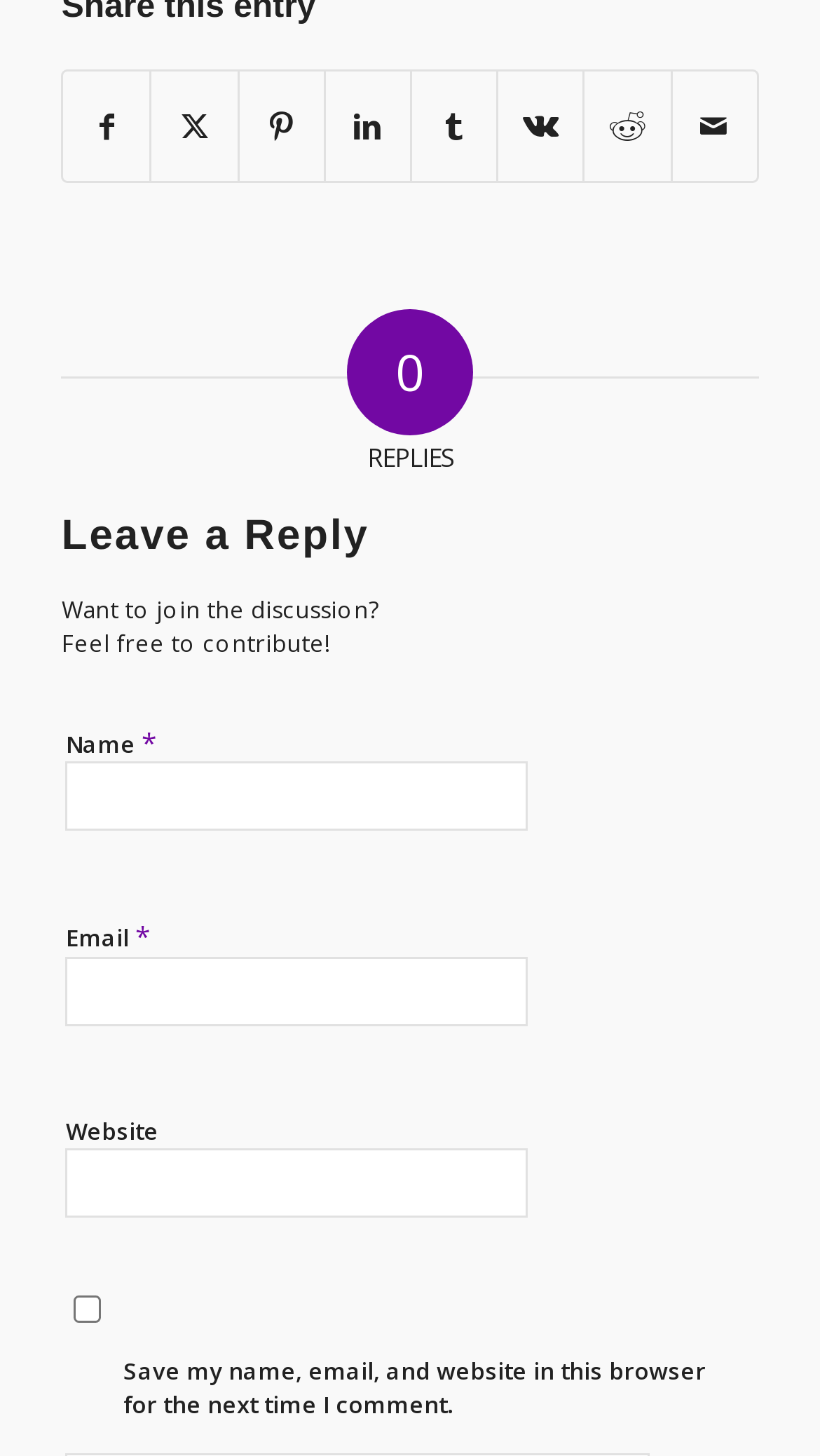Identify the bounding box coordinates of the clickable region necessary to fulfill the following instruction: "Save your information for next time". The bounding box coordinates should be four float numbers between 0 and 1, i.e., [left, top, right, bottom].

[0.09, 0.89, 0.124, 0.909]